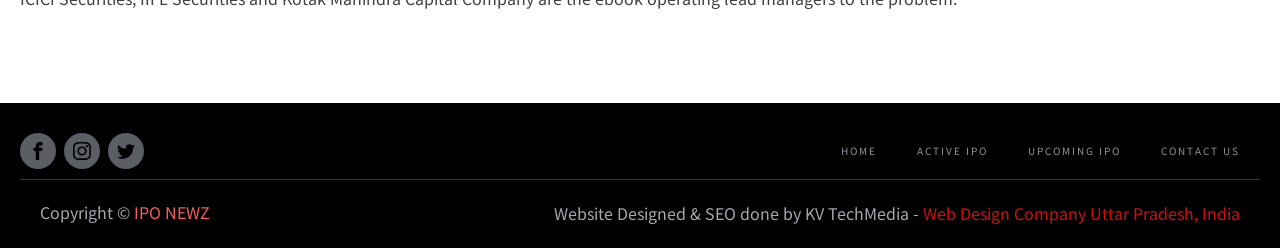Please answer the following question using a single word or phrase: 
What is the copyright information?

Copyright ©